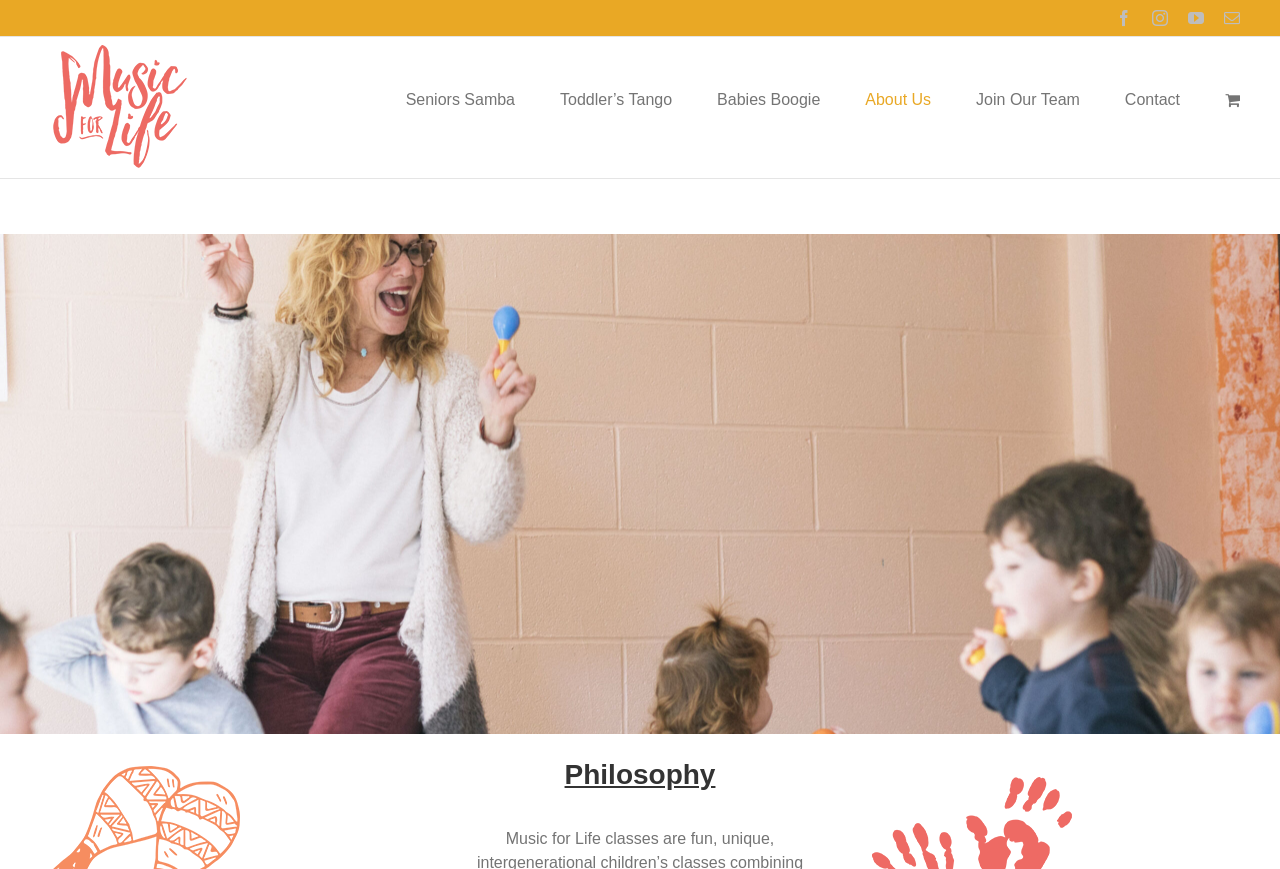What is the first menu item?
With the help of the image, please provide a detailed response to the question.

I looked at the main menu navigation and found that the first link is 'Seniors Samba', which is located at the top-left of the menu.